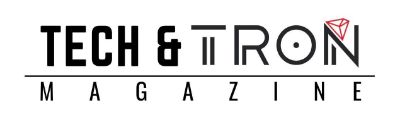What shape is incorporated in the design of 'TRON'?
Please provide a single word or phrase answer based on the image.

circle and diamond